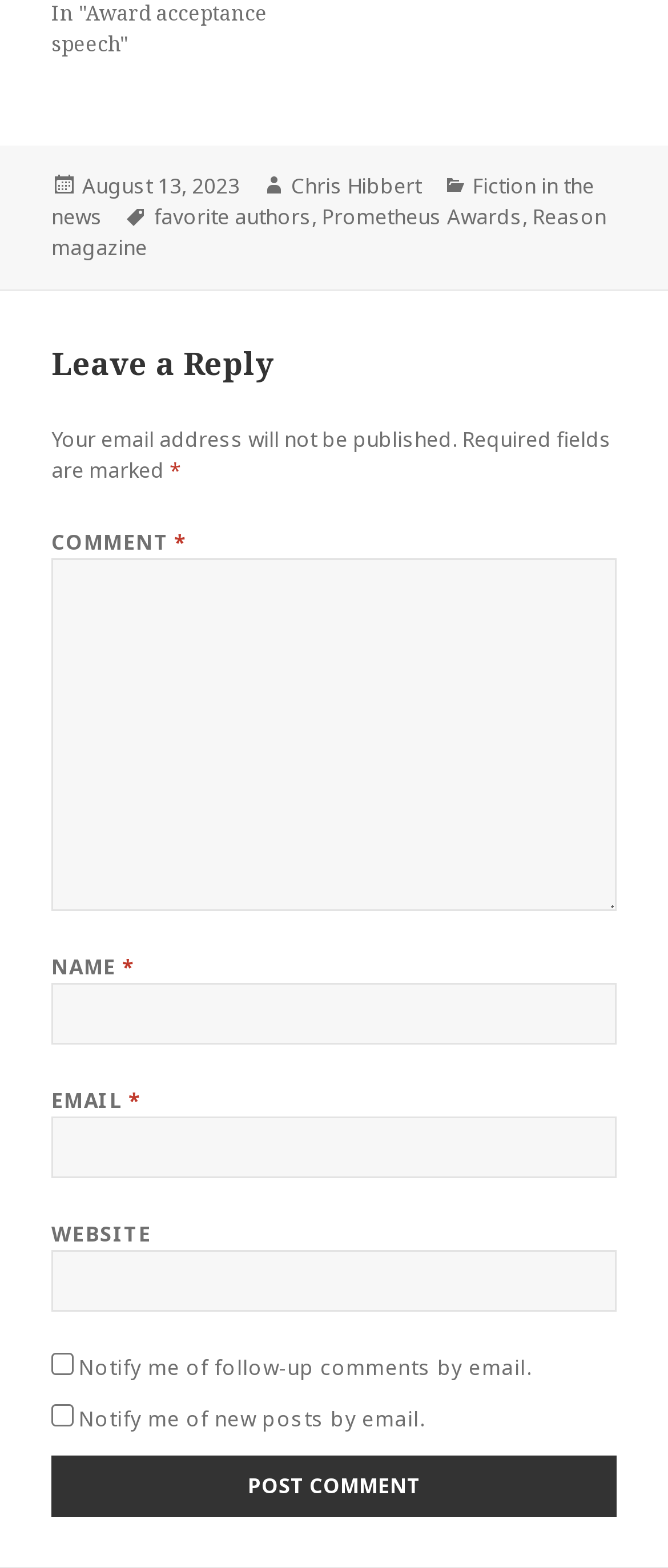Determine the bounding box coordinates for the clickable element to execute this instruction: "Click on the 'Post Comment' button". Provide the coordinates as four float numbers between 0 and 1, i.e., [left, top, right, bottom].

[0.077, 0.928, 0.923, 0.967]